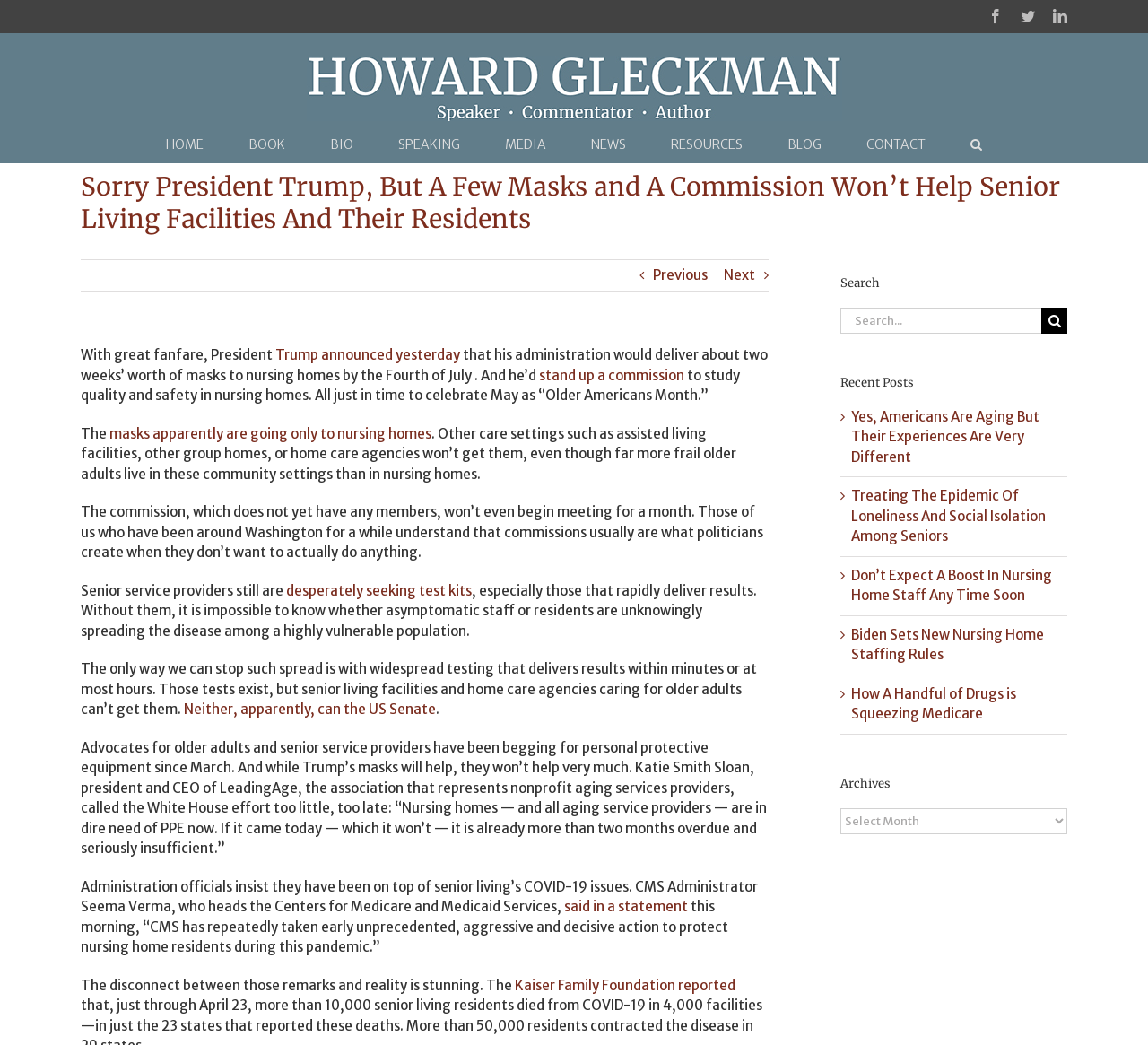How many recent posts are listed?
Provide an in-depth and detailed explanation in response to the question.

There are five recent posts listed on the right side of the webpage, each with a title and an arrow icon.